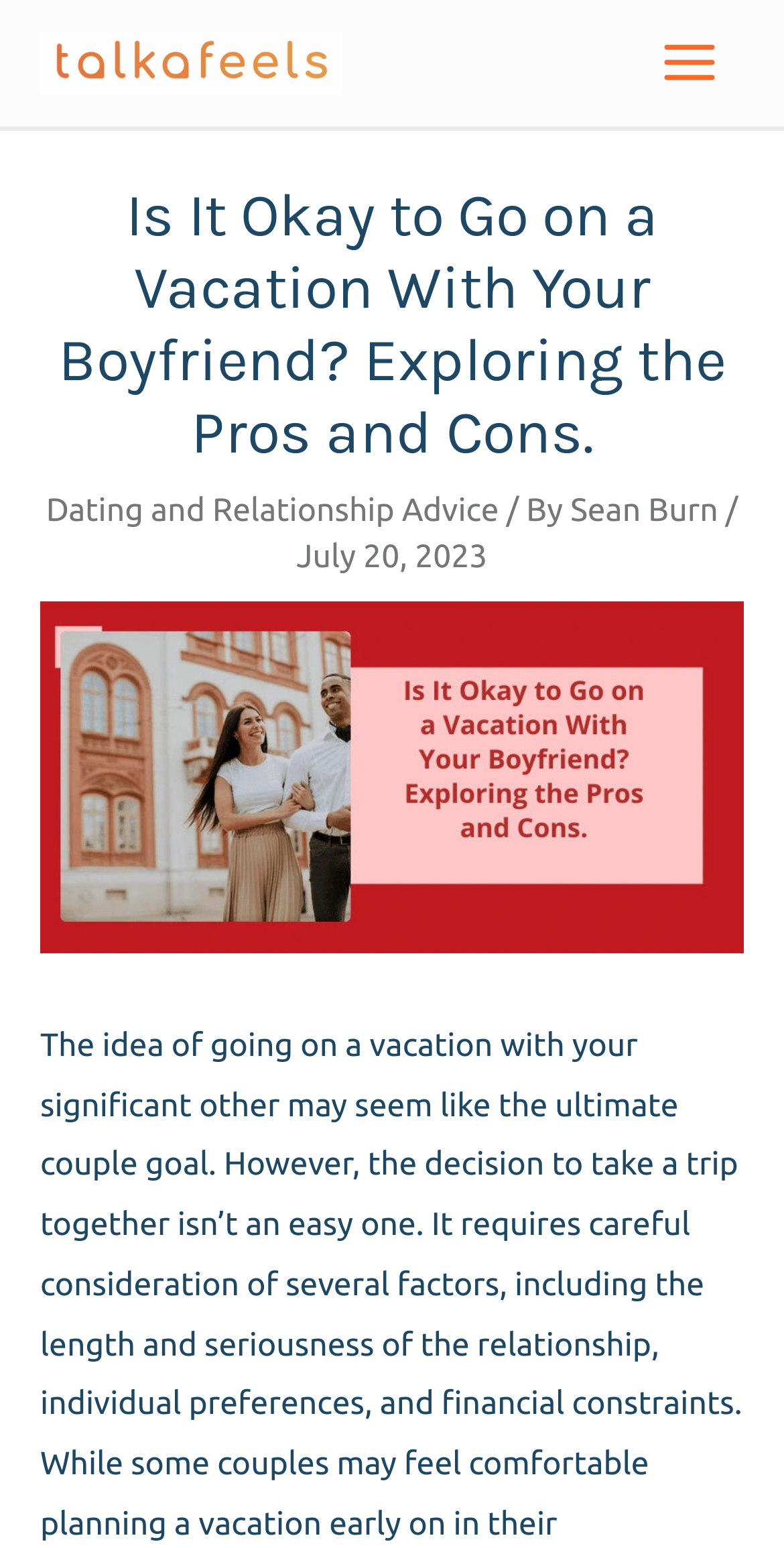What is the name of the website section?
Respond to the question with a single word or phrase according to the image.

Feelings – Our Emotions